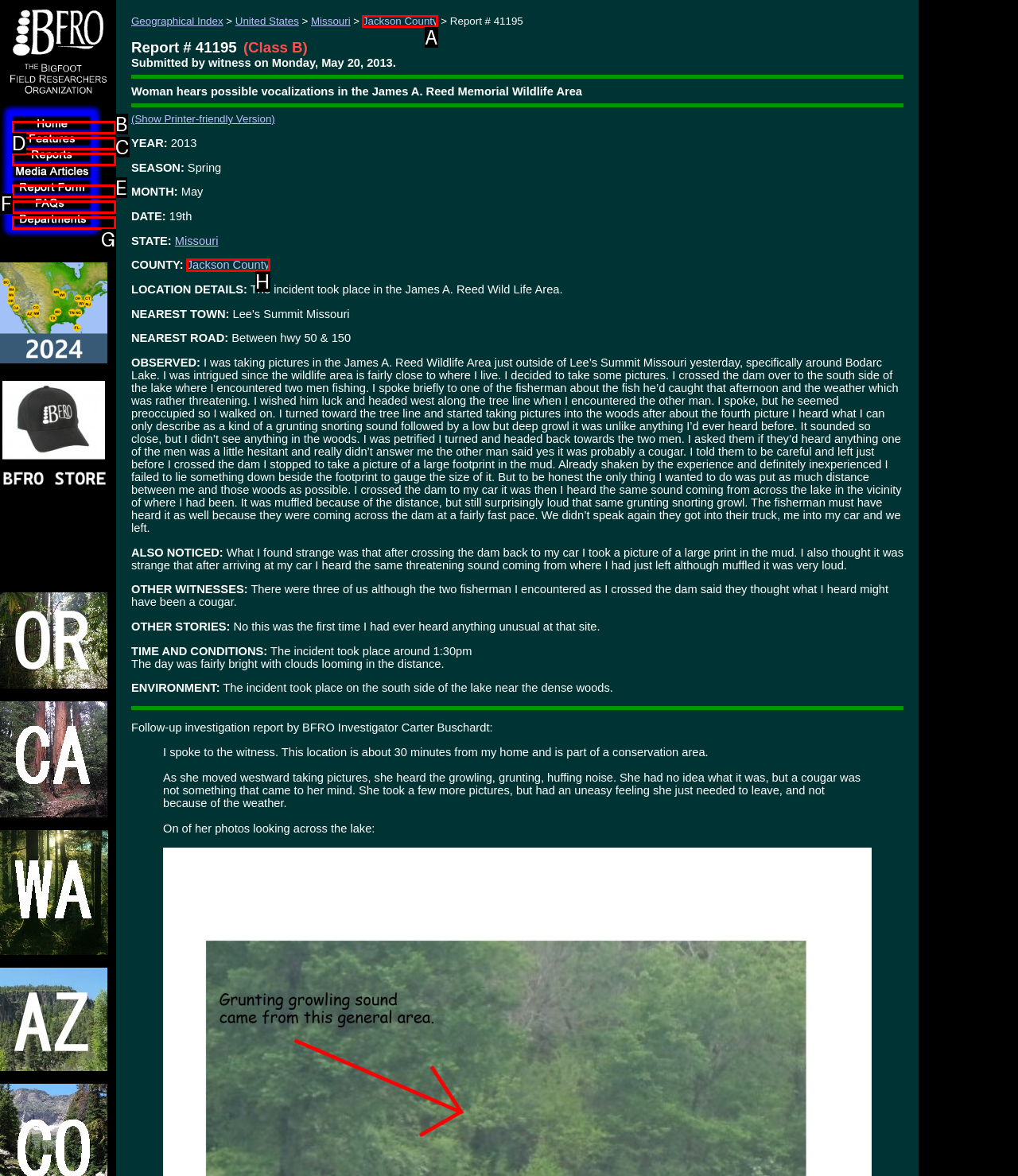Identify the letter of the option that should be selected to accomplish the following task: Go to the Jackson County page. Provide the letter directly.

A